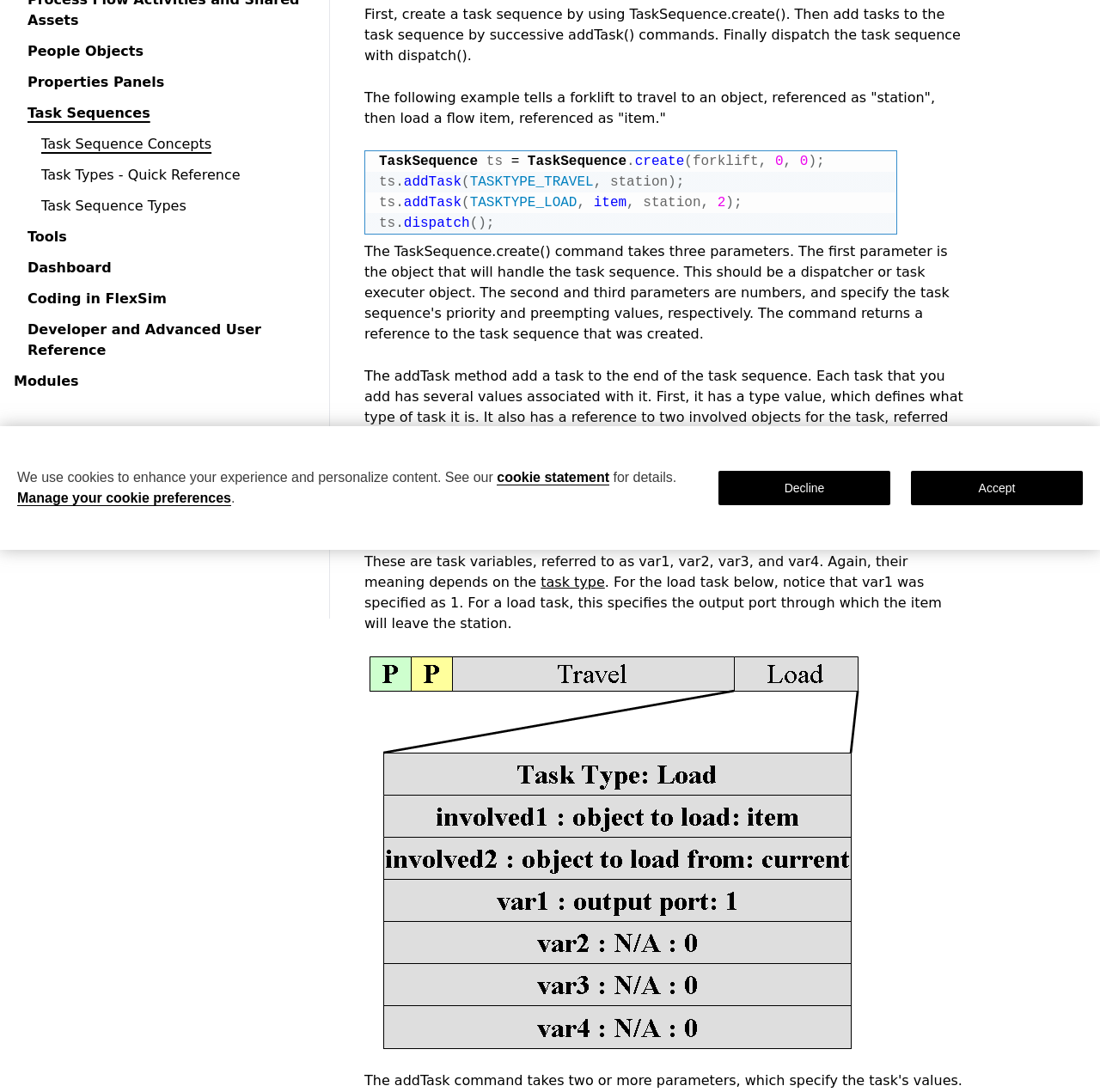Show the bounding box coordinates for the HTML element as described: "Task Sequence Types".

[0.038, 0.179, 0.169, 0.198]